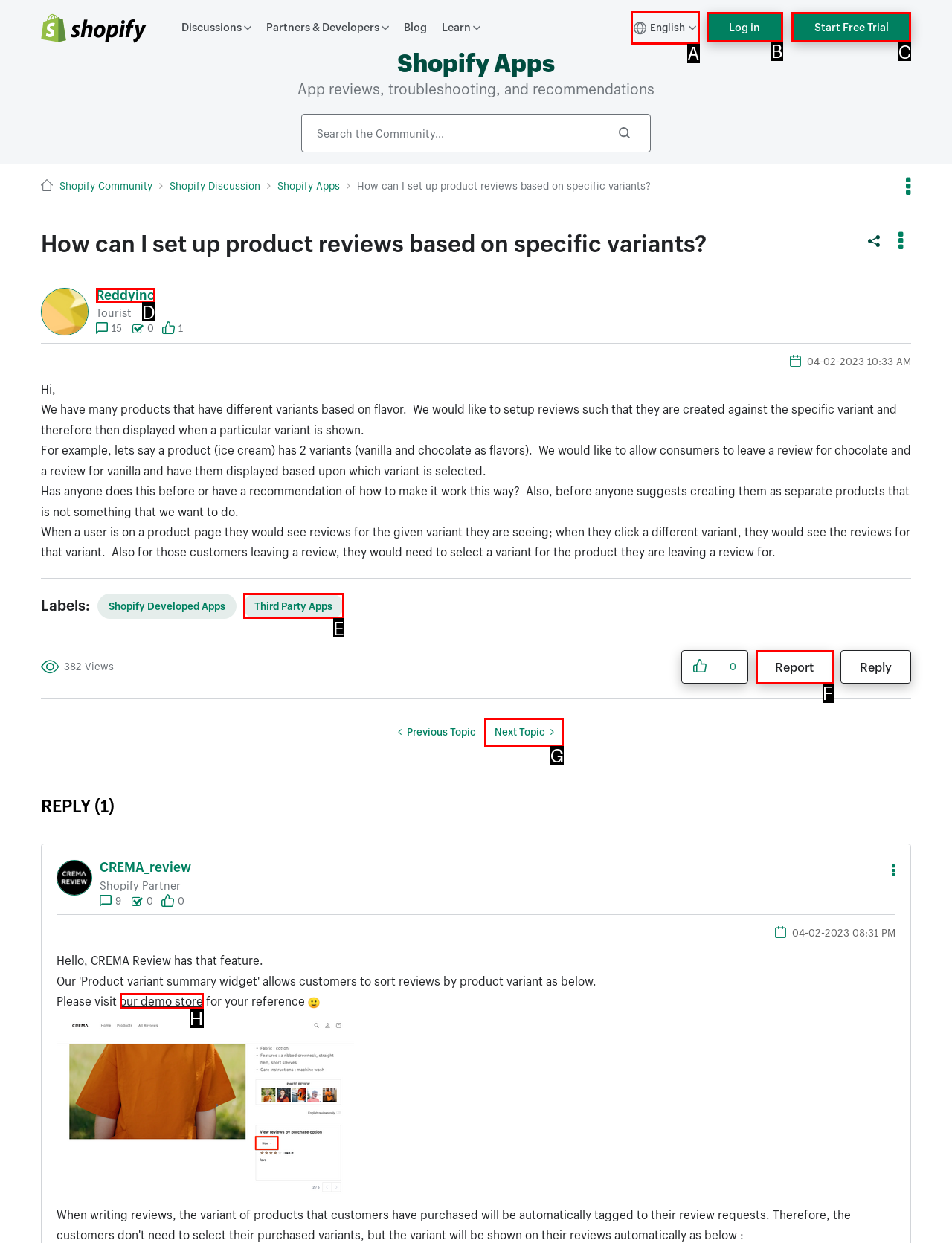Tell me which UI element to click to fulfill the given task: Click the 'Start Free Trial' button. Respond with the letter of the correct option directly.

C